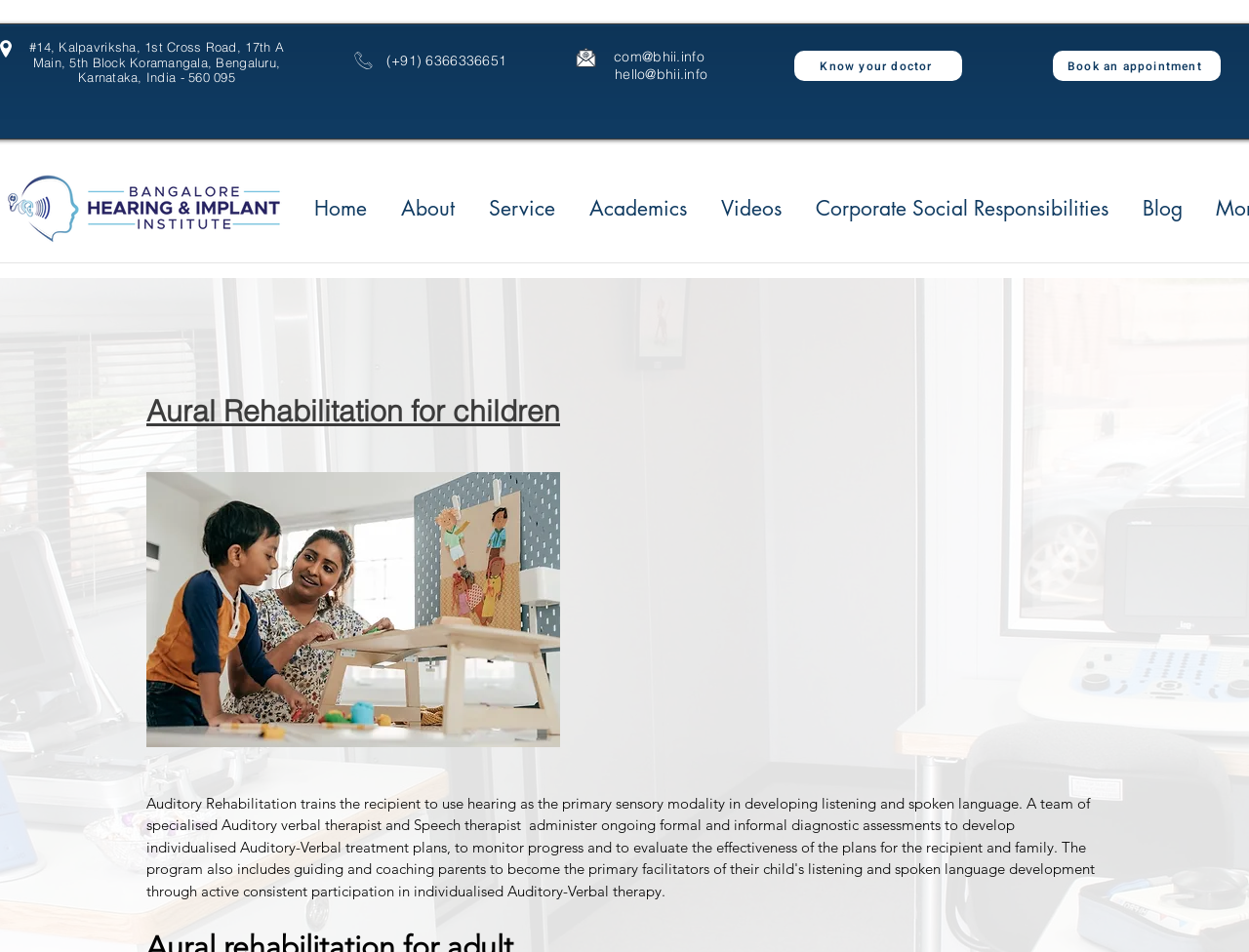Please determine the bounding box coordinates of the section I need to click to accomplish this instruction: "Explore services".

[0.377, 0.199, 0.458, 0.239]